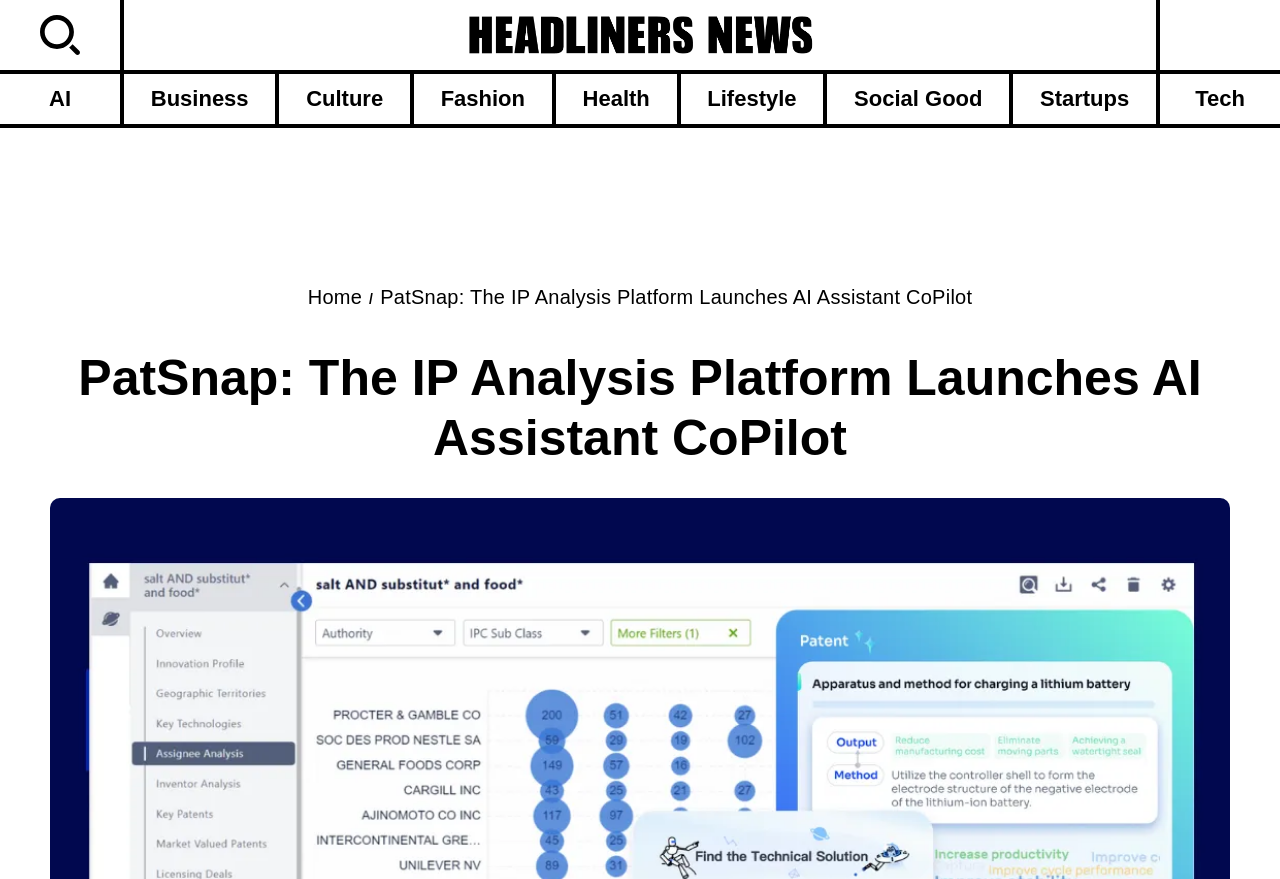Can you find the bounding box coordinates for the element that needs to be clicked to execute this instruction: "Search for something"? The coordinates should be given as four float numbers between 0 and 1, i.e., [left, top, right, bottom].

[0.02, 0.0, 0.074, 0.08]